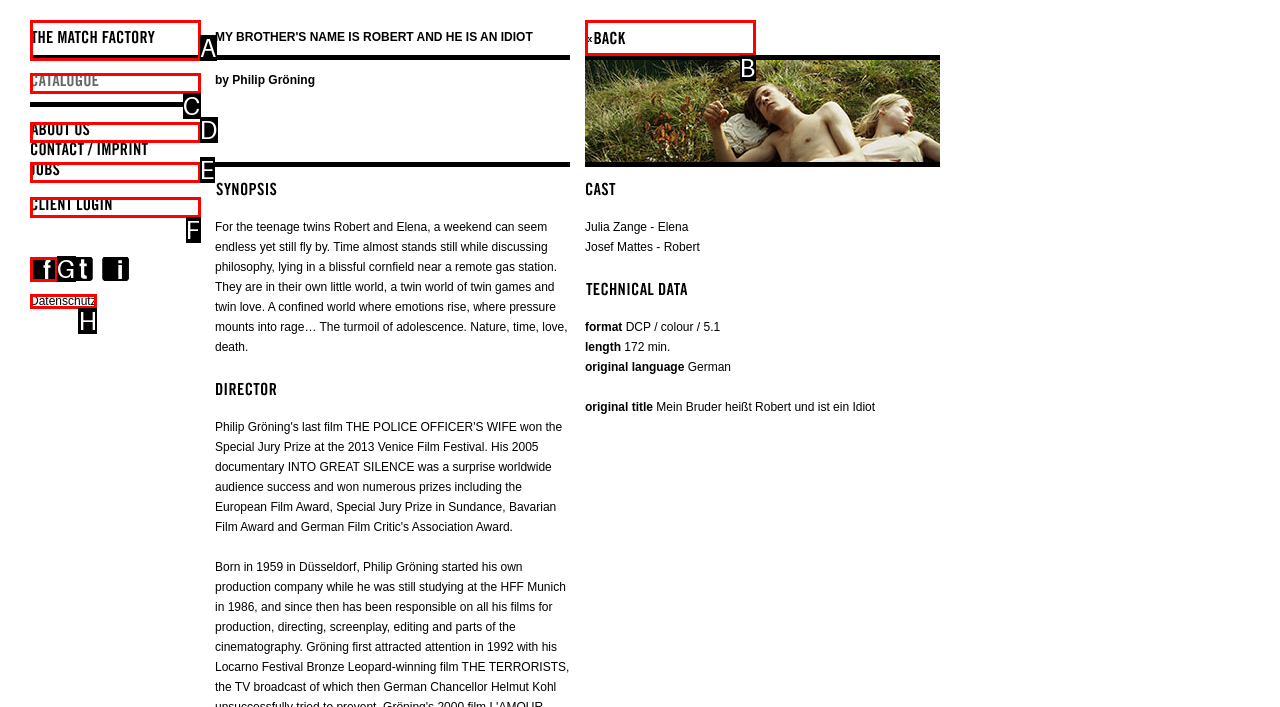Find the option that aligns with: title="Go back"
Provide the letter of the corresponding option.

B